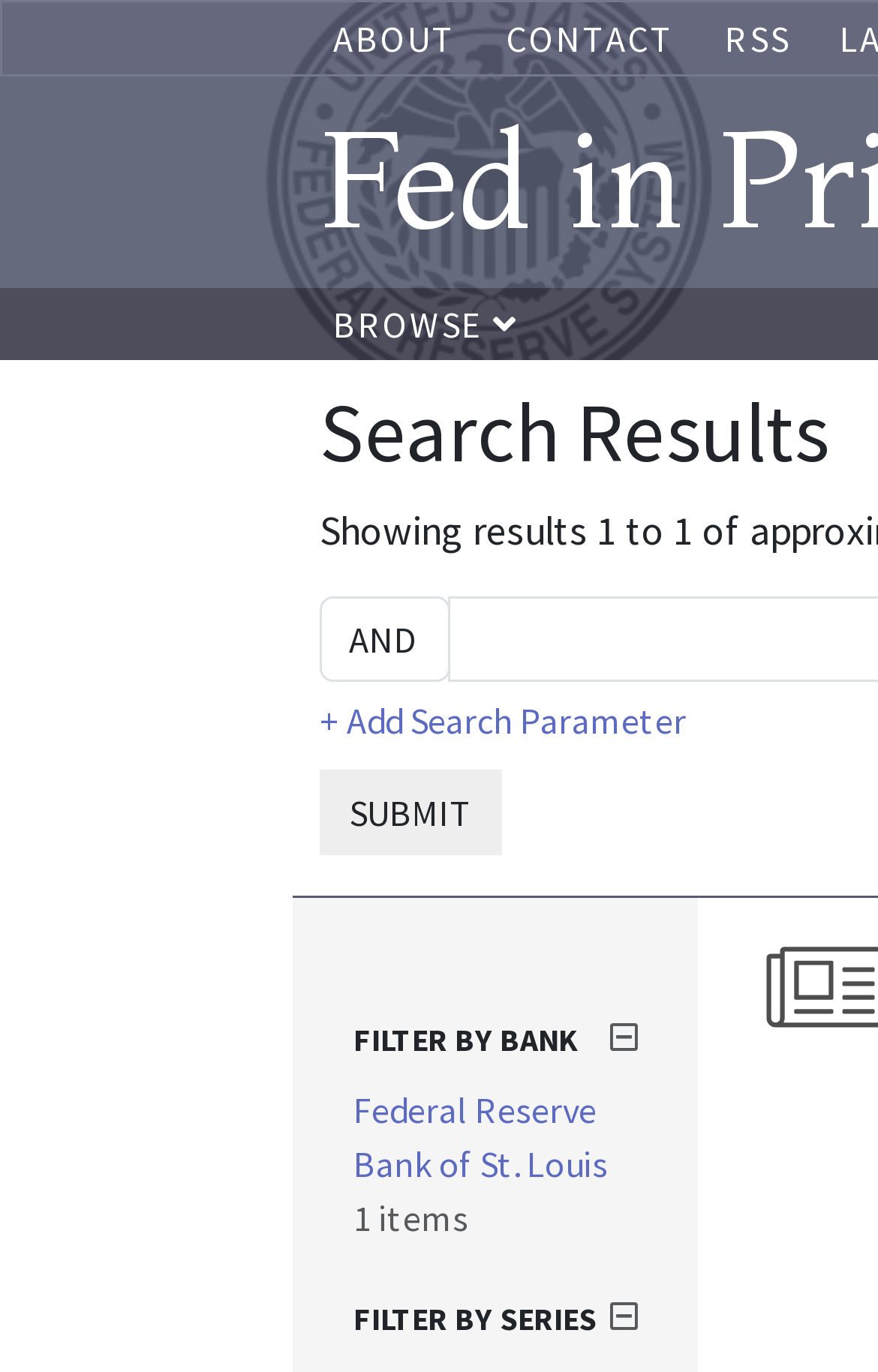Please locate the bounding box coordinates of the element that should be clicked to complete the given instruction: "submit".

[0.364, 0.561, 0.572, 0.623]